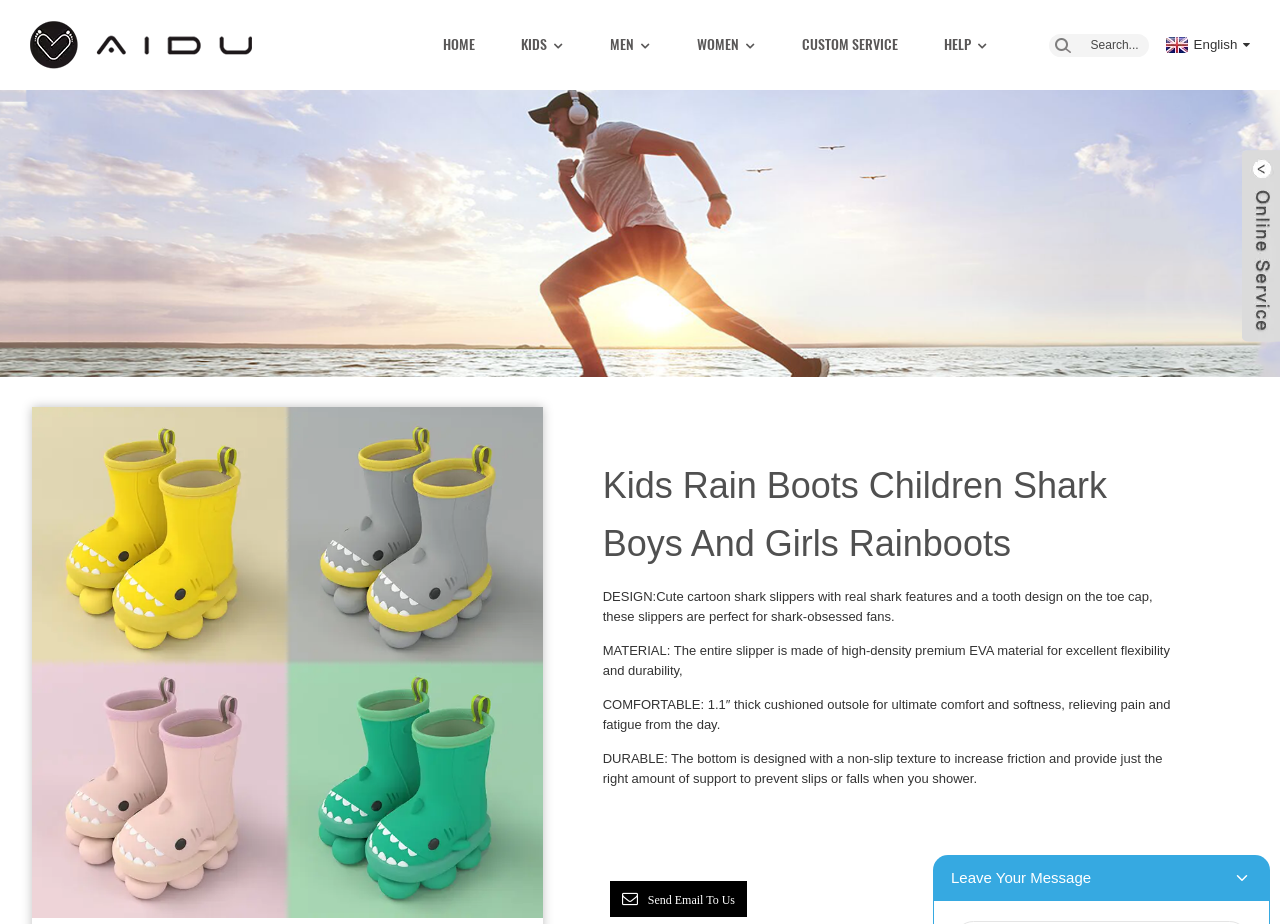From the webpage screenshot, predict the bounding box of the UI element that matches this description: "Send email to us".

[0.476, 0.954, 0.584, 0.993]